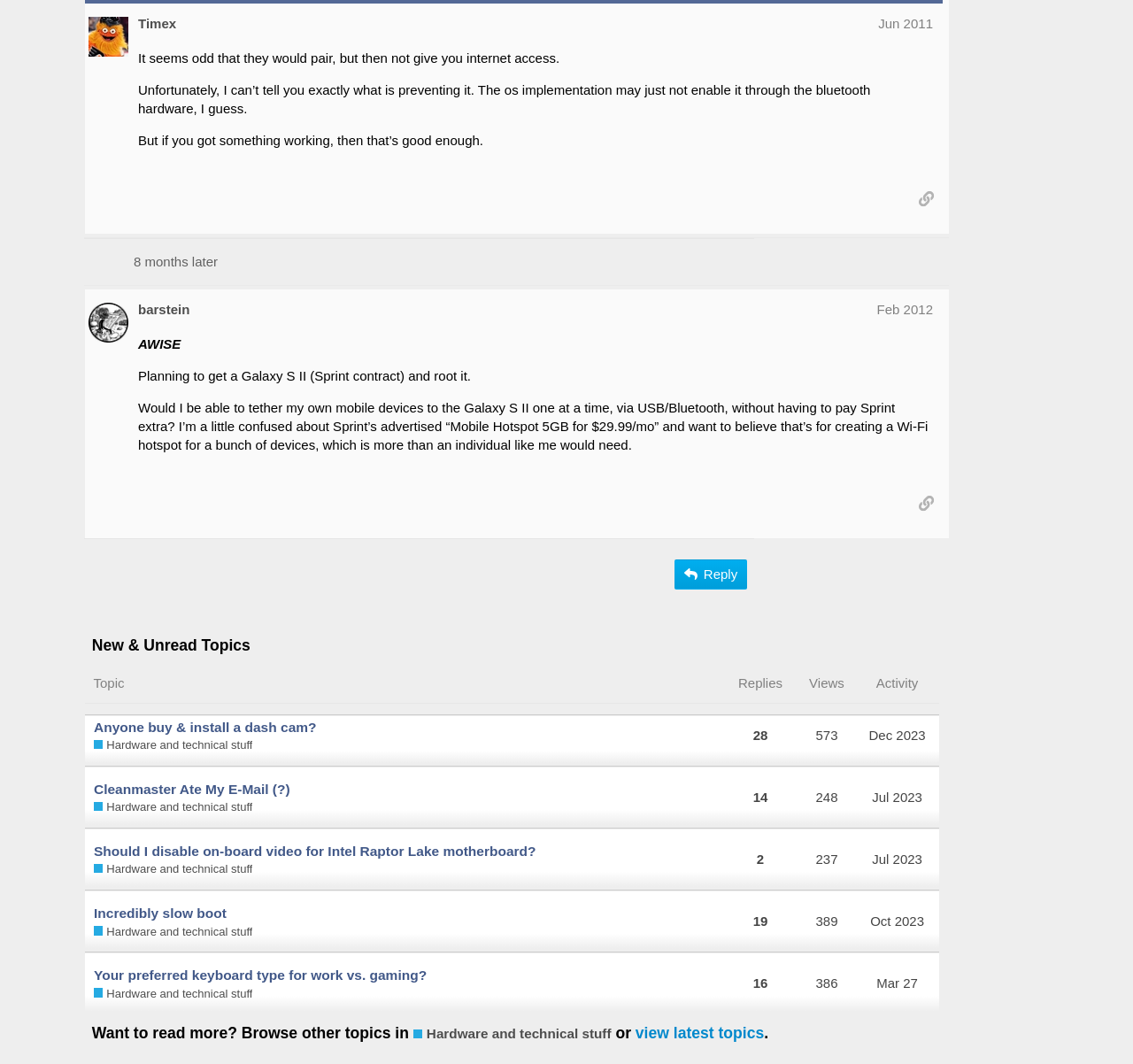Please determine the bounding box coordinates for the element that should be clicked to follow these instructions: "View the topic 'Anyone buy & install a dash cam?'".

[0.075, 0.672, 0.642, 0.72]